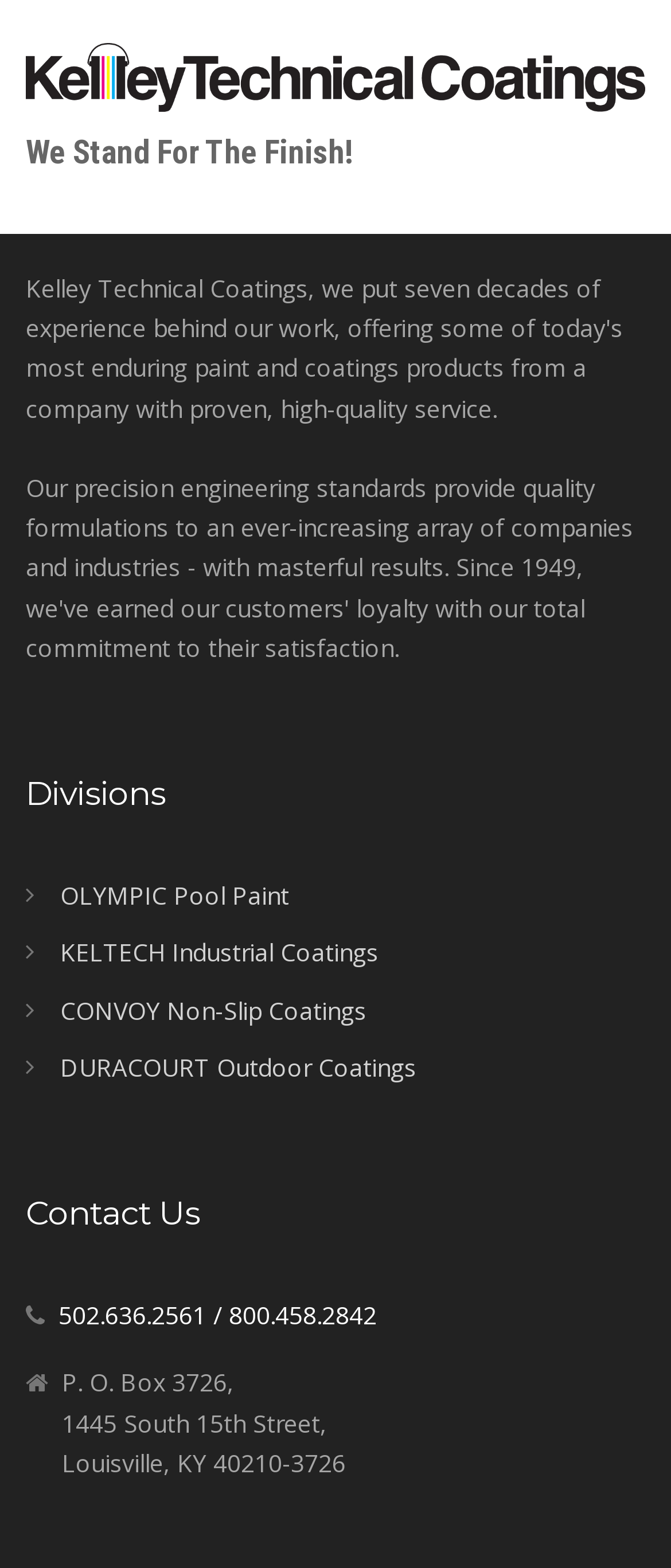Using the element description provided, determine the bounding box coordinates in the format (top-left x, top-left y, bottom-right x, bottom-right y). Ensure that all values are floating point numbers between 0 and 1. Element description: OLYMPIC Pool Paint

[0.09, 0.561, 0.431, 0.582]